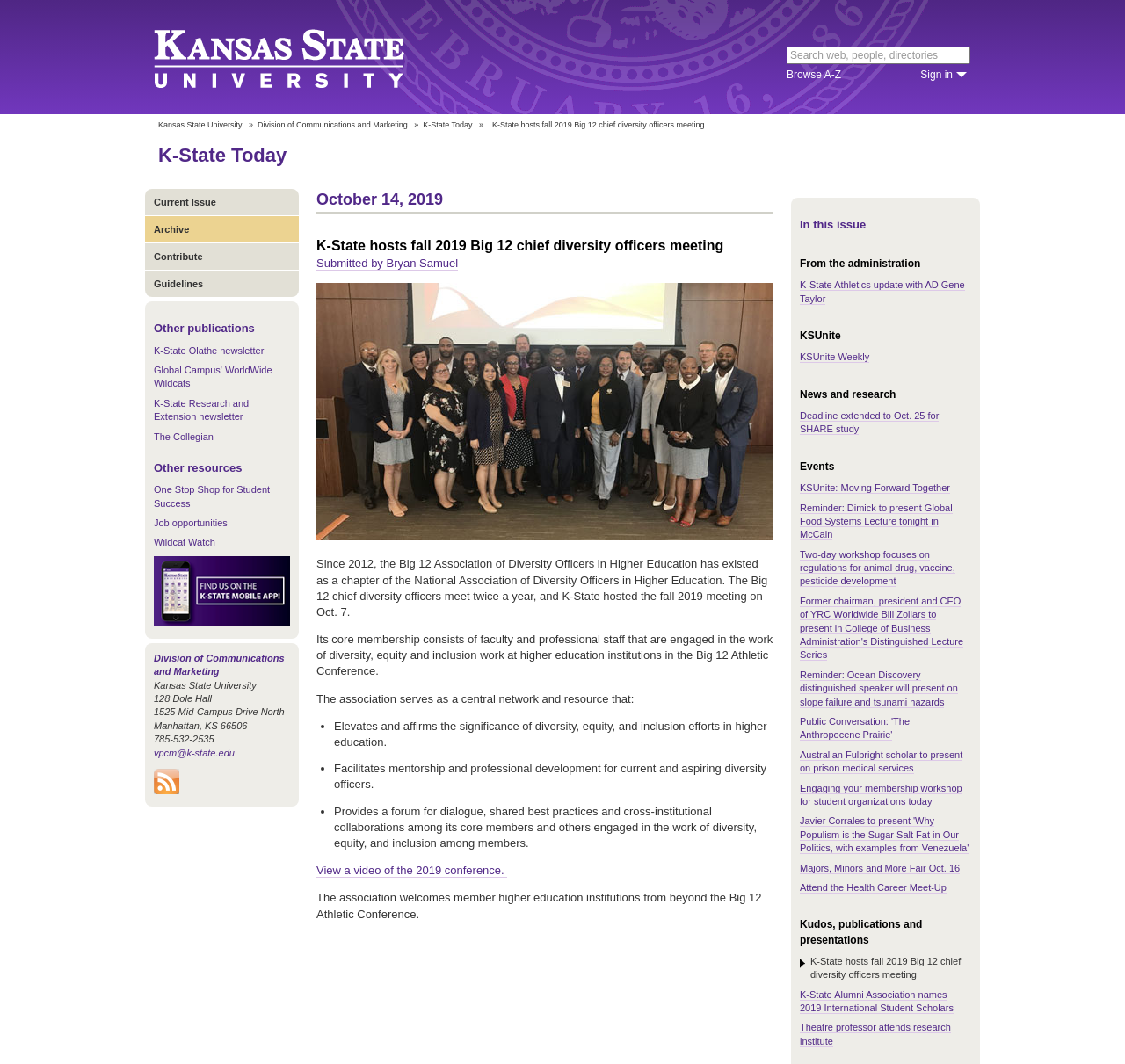Please find the bounding box for the following UI element description. Provide the coordinates in (top-left x, top-left y, bottom-right x, bottom-right y) format, with values between 0 and 1: name="submit" value="Submit"

None